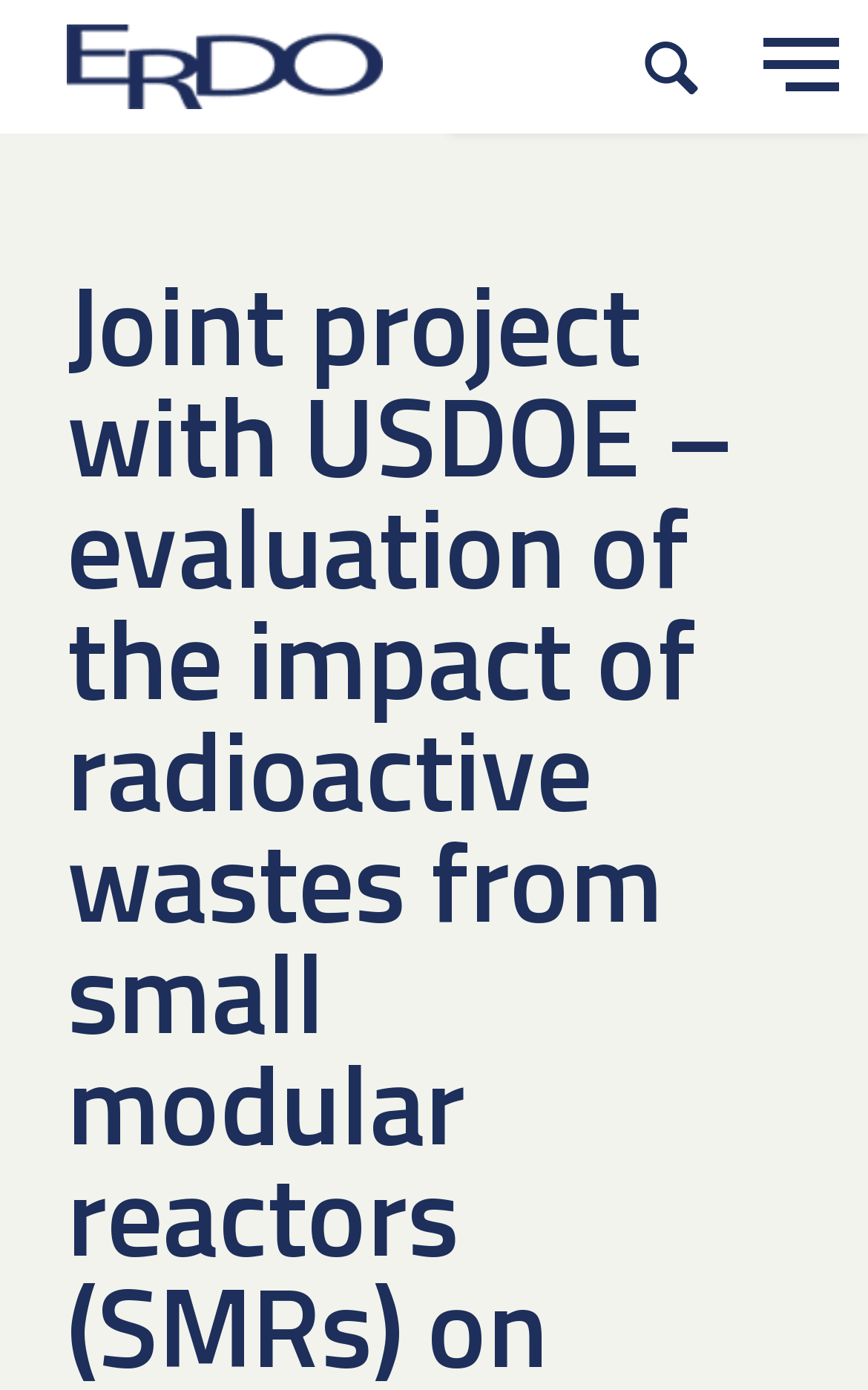Please locate the UI element described by "aria-label="Zoek"" and provide its bounding box coordinates.

[0.736, 0.505, 0.923, 0.601]